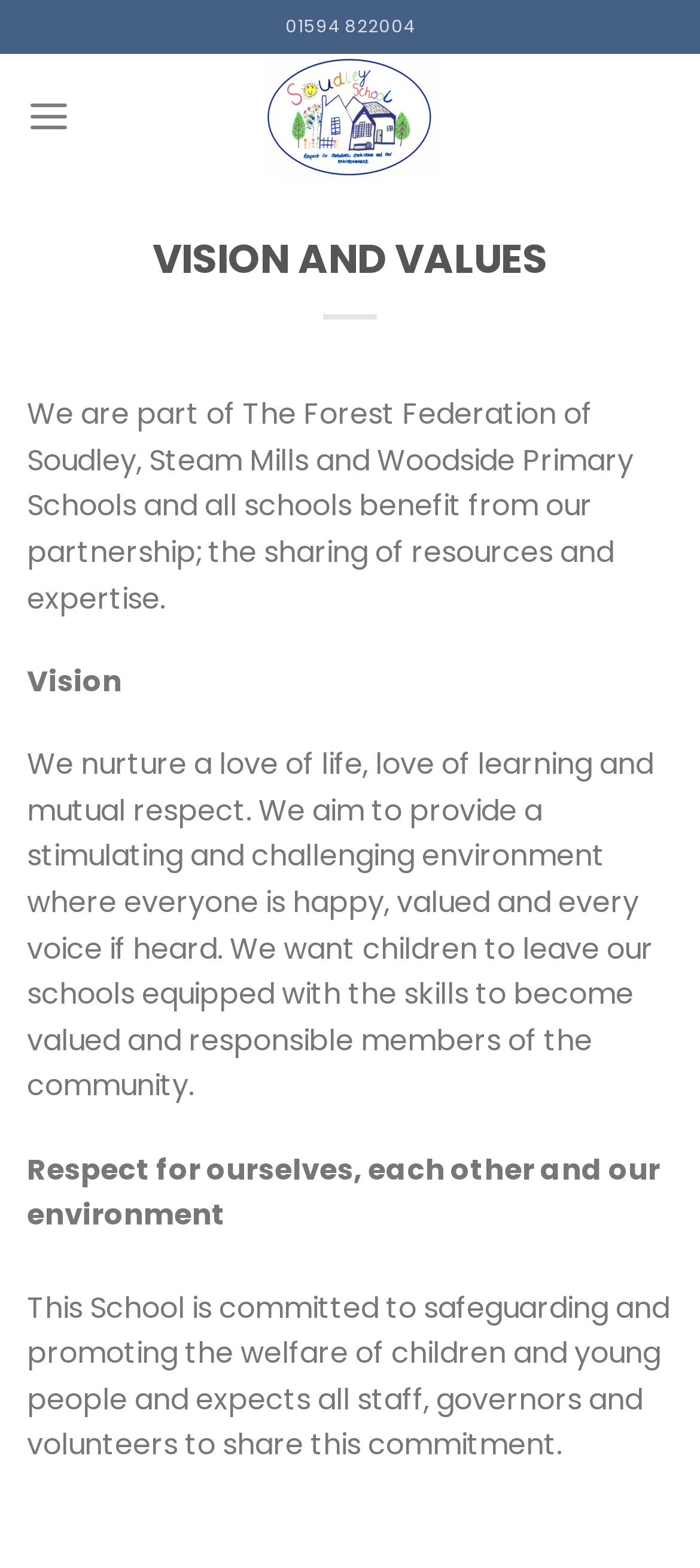Illustrate the webpage's structure and main components comprehensively.

The webpage is about the vision and values of Soudley School, a primary school located in the Forest of Dean, Gloucestershire. At the top of the page, there is a phone number "01594 822004" and a link to the school's name "Soudley School" accompanied by an image of the school's logo. 

To the left of the top section, there is a menu link labeled "Menu" which, when expanded, reveals a header section with the title "VISION AND VALUES". Below the title, there is a paragraph of text describing the school's partnership with other schools in the area. 

Further down, there are three sections of text. The first section is labeled "Vision" and describes the school's aim to provide a stimulating environment where everyone is happy and valued. The second section is labeled "Respect for ourselves, each other and our environment" and appears to be a value or principle of the school. The third section is a statement about the school's commitment to safeguarding and promoting the welfare of children and young people.